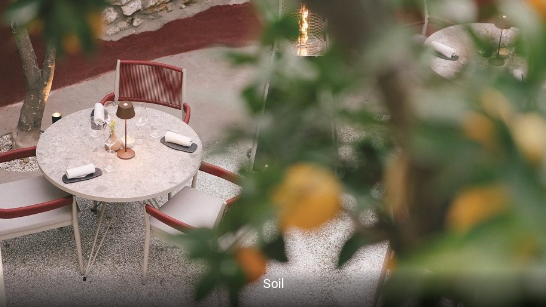Create an exhaustive description of the image.

The image showcases an elegant outdoor dining setup at the restaurant "Soil," which has recently earned a One Michelin Star in the 2022 MICHELIN Guide Athens. The scene features a round table adorned with crisp white tableware and a stylish lamp, set against a backdrop of lush greenery. Vibrant citrus fruits subtly frame the view, enhancing the ambiance of this charming terrace. Soil is located in the Pangrati district and is recognized for its dedication to sustainability, emphasizing a "Farm to Table" philosophy, which reflects in both its cuisine and atmosphere.